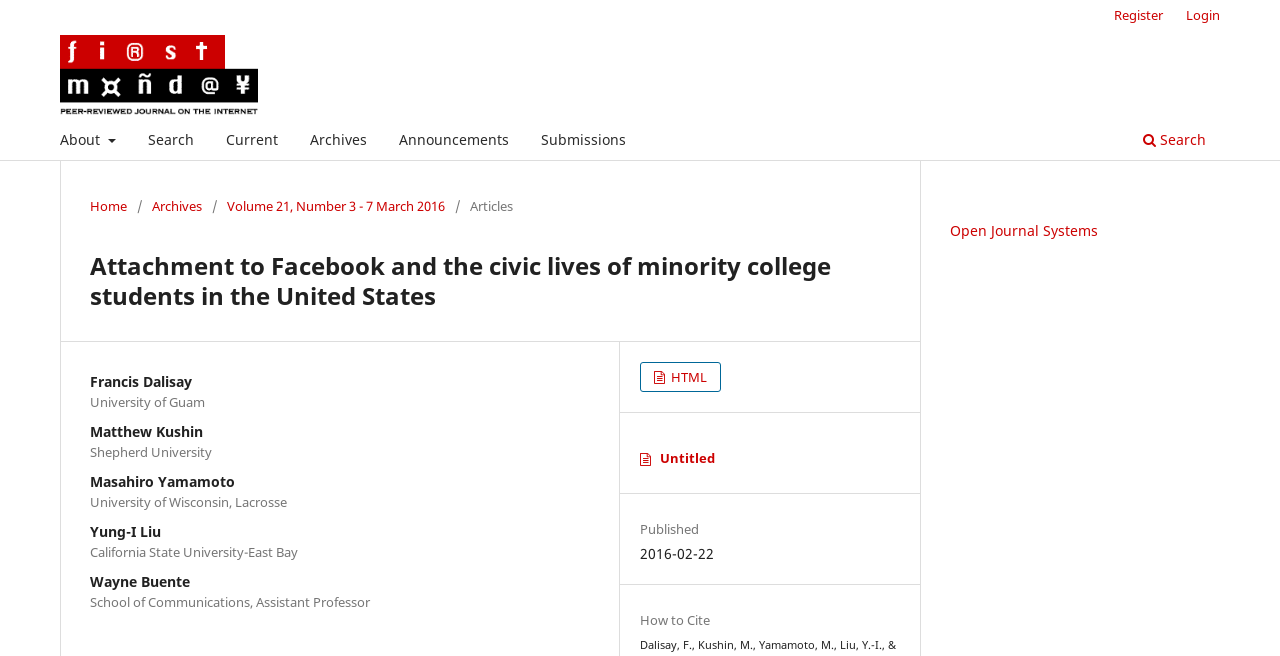Locate the bounding box coordinates of the clickable region to complete the following instruction: "Register on the website."

[0.863, 0.0, 0.916, 0.046]